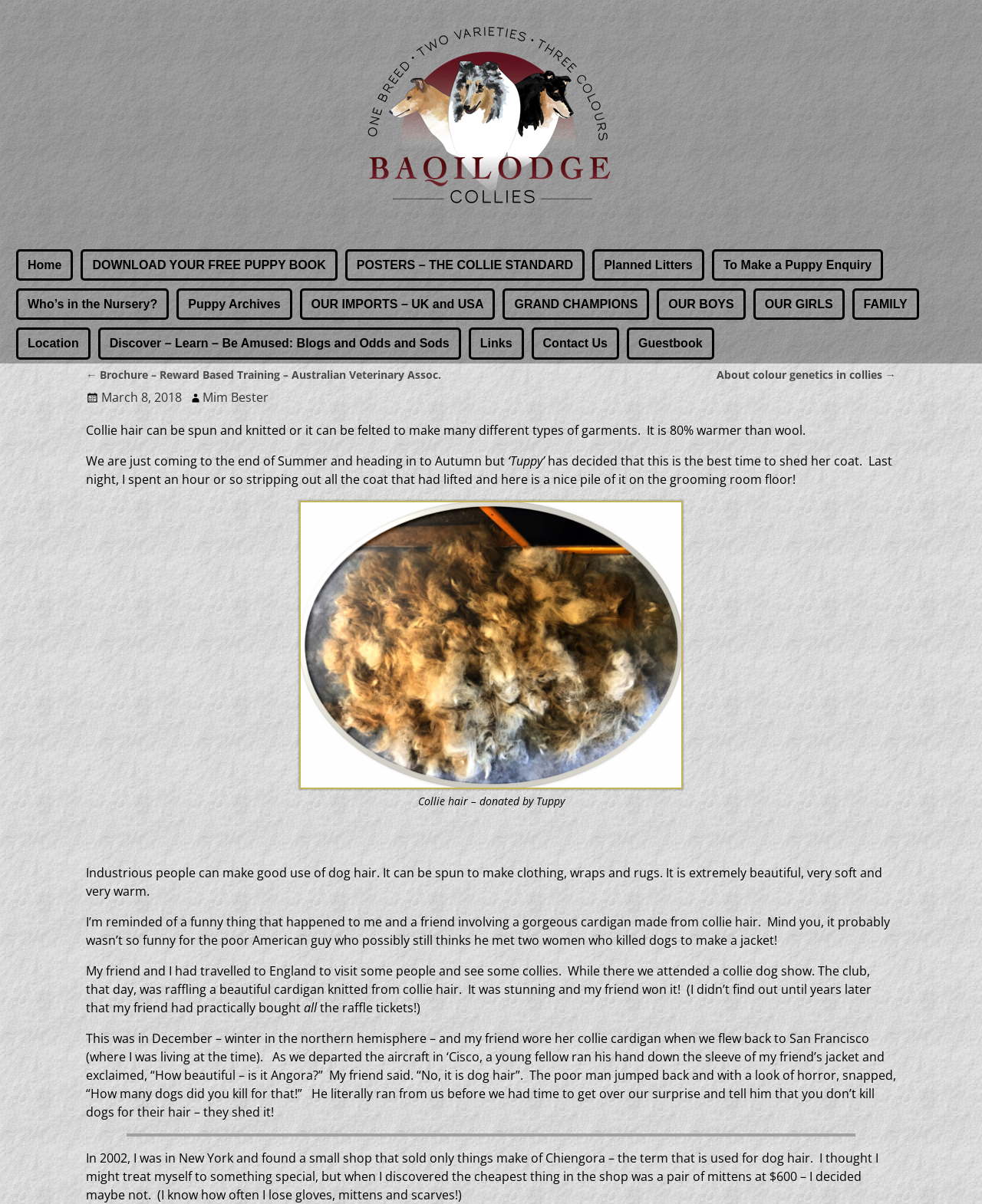Identify the bounding box coordinates of the clickable region to carry out the given instruction: "Click the 'Home' link".

[0.016, 0.207, 0.075, 0.233]